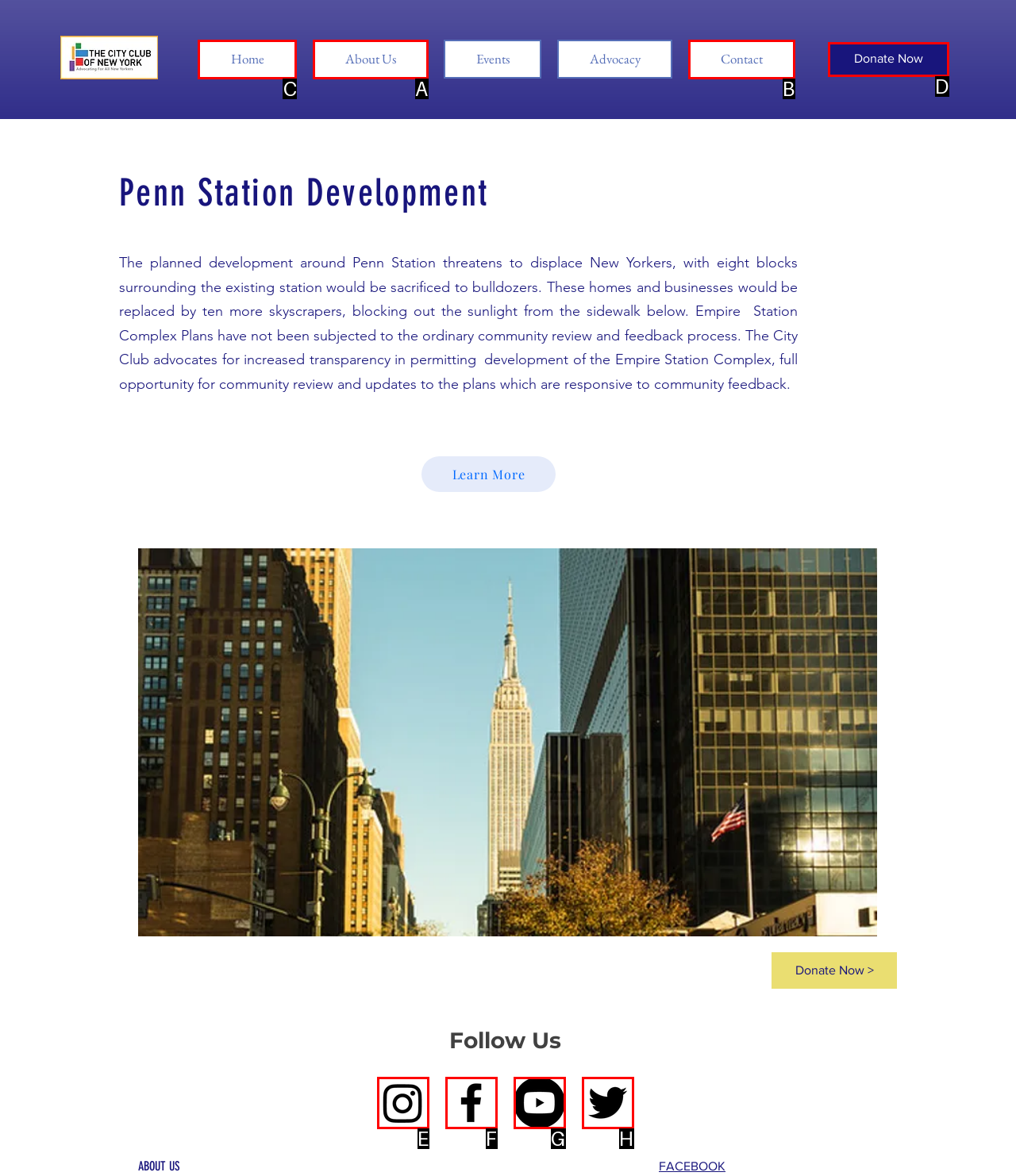Determine which option you need to click to execute the following task: Go to Home page. Provide your answer as a single letter.

C